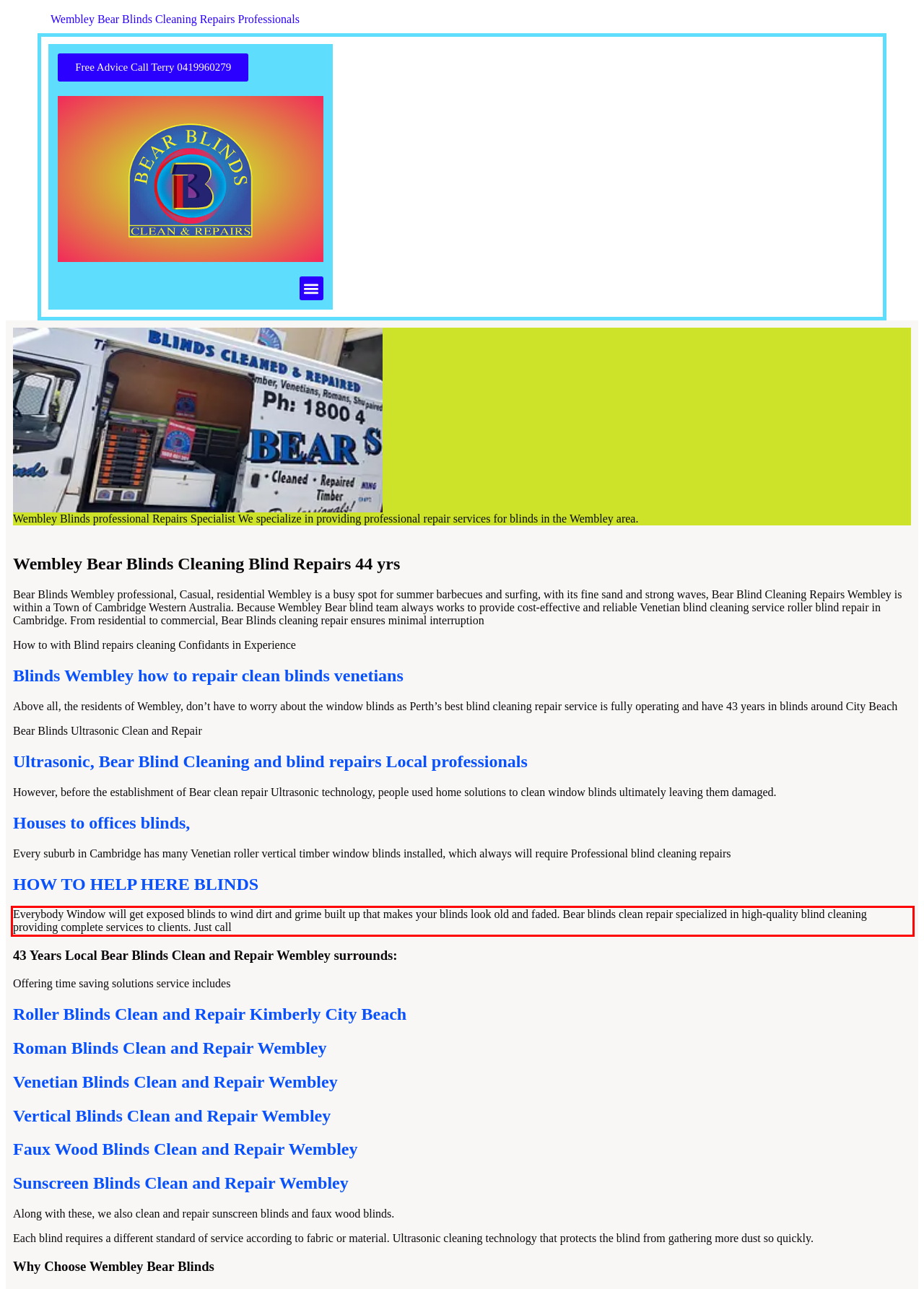Using the provided screenshot of a webpage, recognize and generate the text found within the red rectangle bounding box.

Everybody Window will get exposed blinds to wind dirt and grime built up that makes your blinds look old and faded. Bear blinds clean repair specialized in high-quality blind cleaning providing complete services to clients. Just call